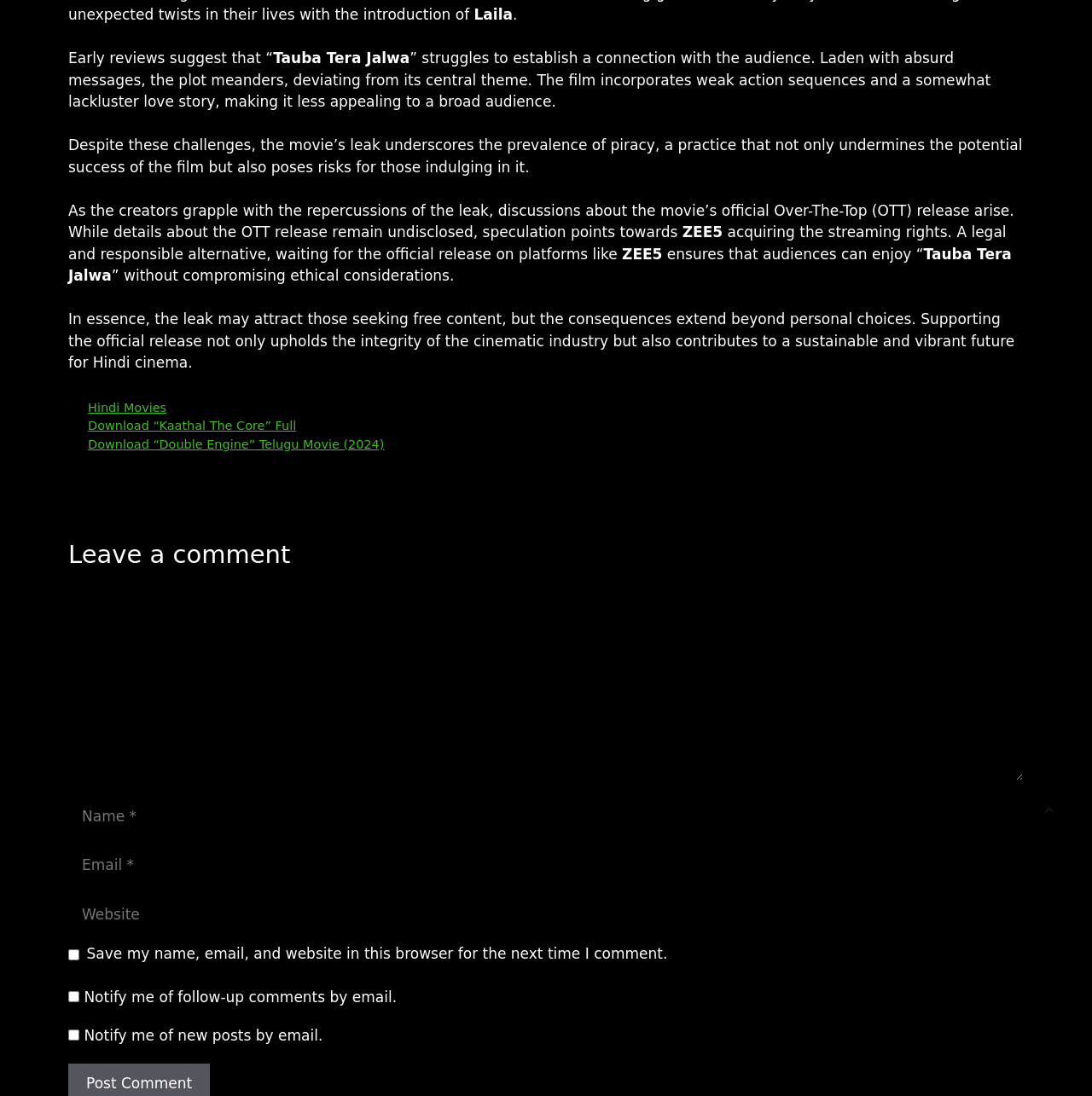What is the last option in the comment section?
Based on the visual, give a brief answer using one word or a short phrase.

Notify me of new posts by email